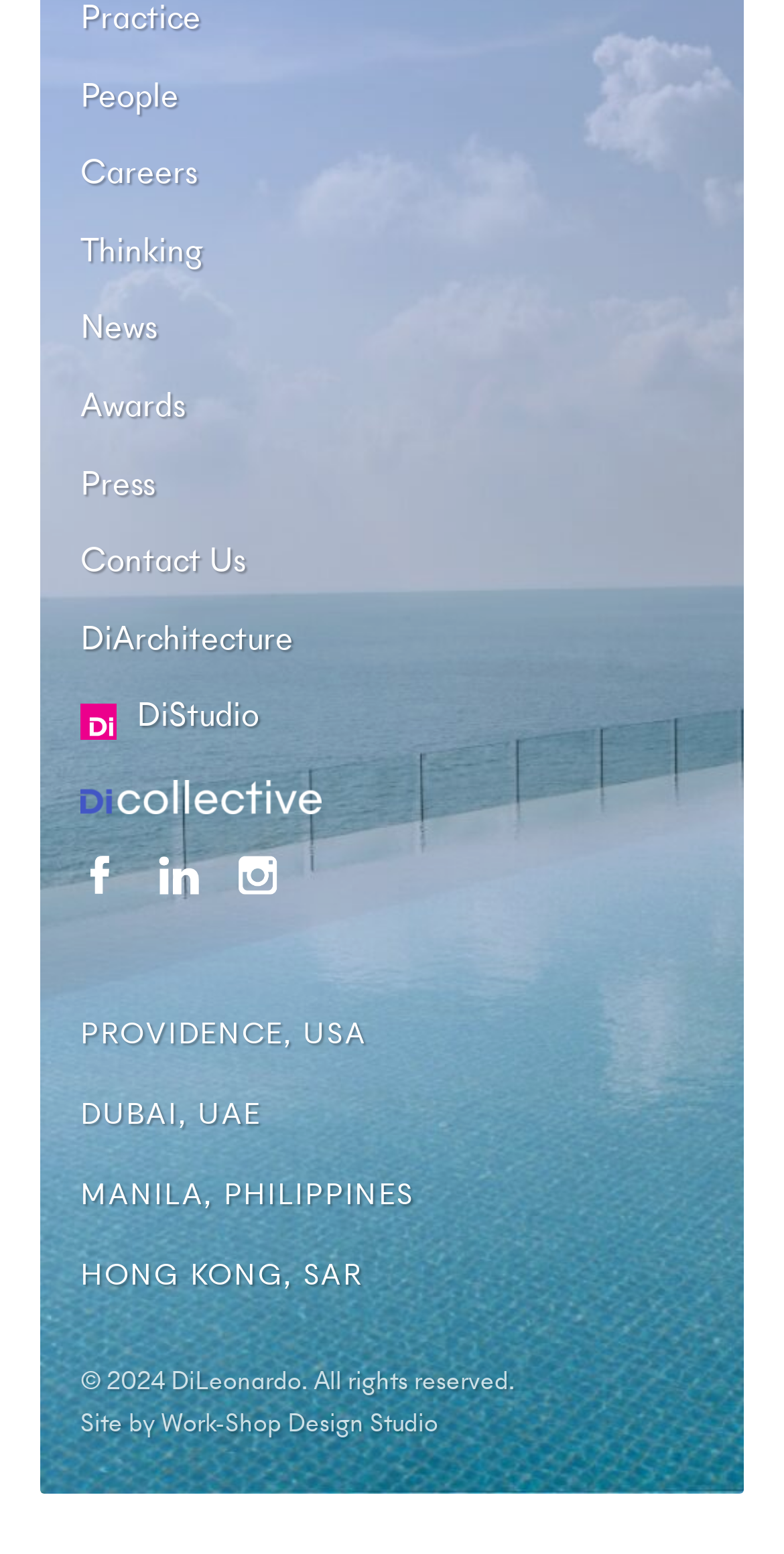Please locate the bounding box coordinates of the element that should be clicked to complete the given instruction: "View News".

[0.103, 0.193, 0.2, 0.226]